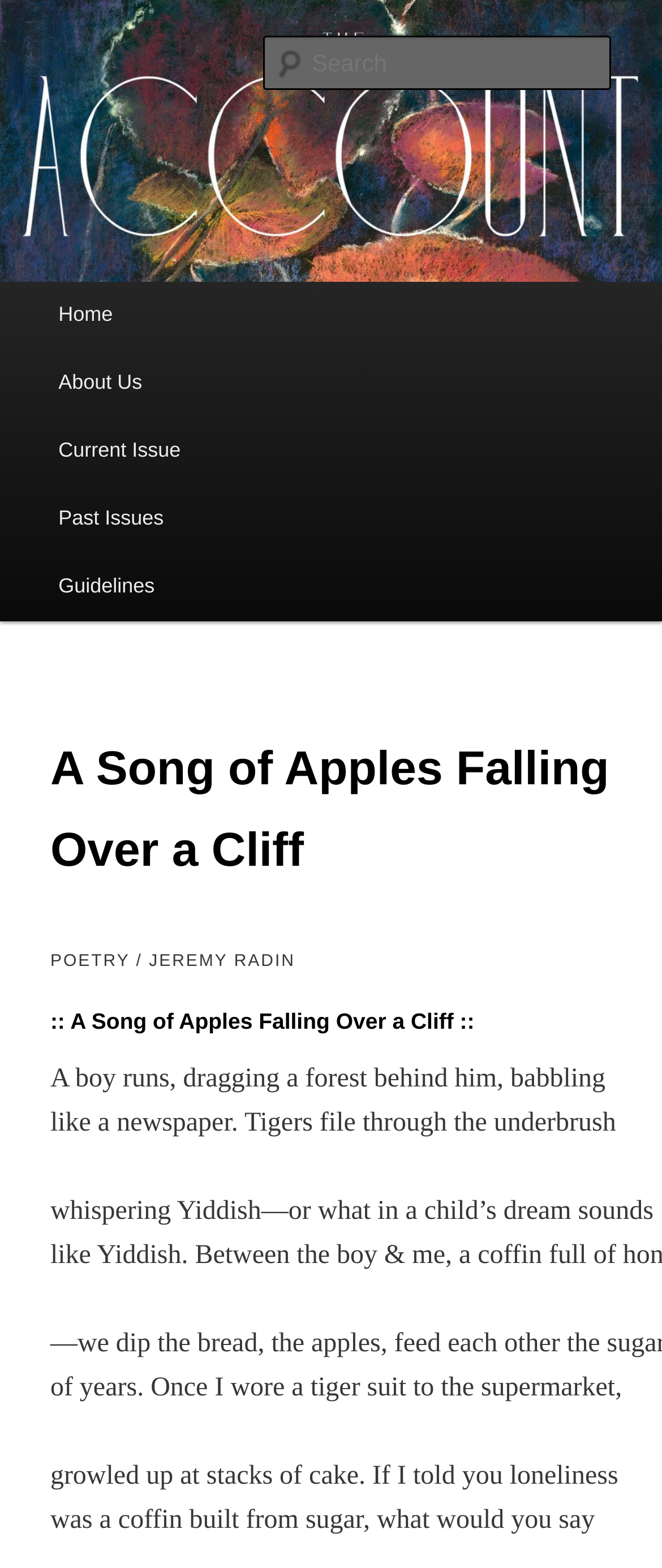Detail the webpage's structure and highlights in your description.

The webpage appears to be a literary journal webpage, specifically featuring a poem titled "A Song of Apples Falling Over a Cliff" by Jeremy Radin. 

At the top of the page, there is a heading that reads "The Account: A Journal of Poetry, Prose, and Thought", which is also a clickable link. Below this heading, there is a search box labeled "Search" positioned near the top-right corner of the page. 

To the left of the search box, there is a main menu section with links to "Home", "About Us", "Current Issue", "Past Issues", and "Guidelines". These links are arranged vertically, with "Home" at the top and "Guidelines" at the bottom.

Below the main menu, there is a section dedicated to the featured poem. The poem's title, "A Song of Apples Falling Over a Cliff", is displayed in a large heading, followed by the author's name, "POETRY / JEREMY RADIN", and then another heading with the poem's title again, this time with colons and spaces.